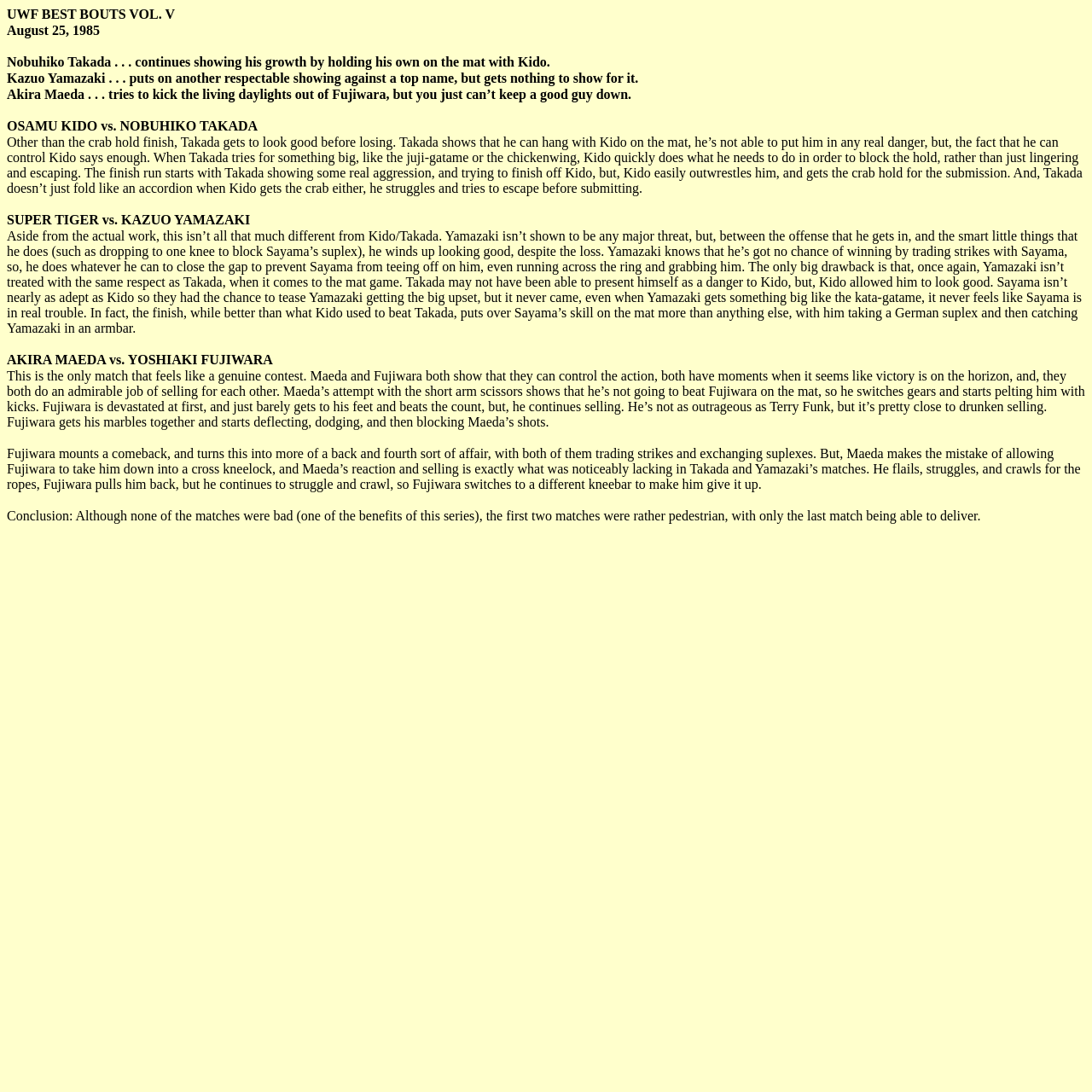Provide a comprehensive caption for the webpage.

The webpage appears to be a review or summary of a wrestling event, specifically "UWF BEST BOUTS VOL. V" which took place on August 25, 1985. 

At the top of the page, there is a title "UWF BEST BOUTS VOL. V" followed by the date "August 25, 1985". 

Below the title, there are three paragraphs of text that provide an overview of the event. The text describes the performances of wrestlers Nobuhiko Takada, Kazuo Yamazaki, and Akira Maeda, highlighting their strengths and weaknesses in their respective matches.

The main content of the page is divided into three sections, each focusing on a specific match. The first section is about the match between OSAMU KIDO and NOBUHIKO TAKADA, providing a detailed description of the match, including the moves and strategies employed by the wrestlers. 

The second section is about the match between SUPER TIGER and KAZUO YAMAZAKI, again providing a detailed description of the match, including the wrestlers' moves and strategies. 

The third section is about the match between AKIRA MAEDA and YOSHIAKI FUJIWARA, which is described as the most competitive and engaging match of the event. 

Finally, there is a concluding paragraph that summarizes the event, stating that while none of the matches were bad, the first two were somewhat unremarkable, and only the last match delivered a truly exciting experience.